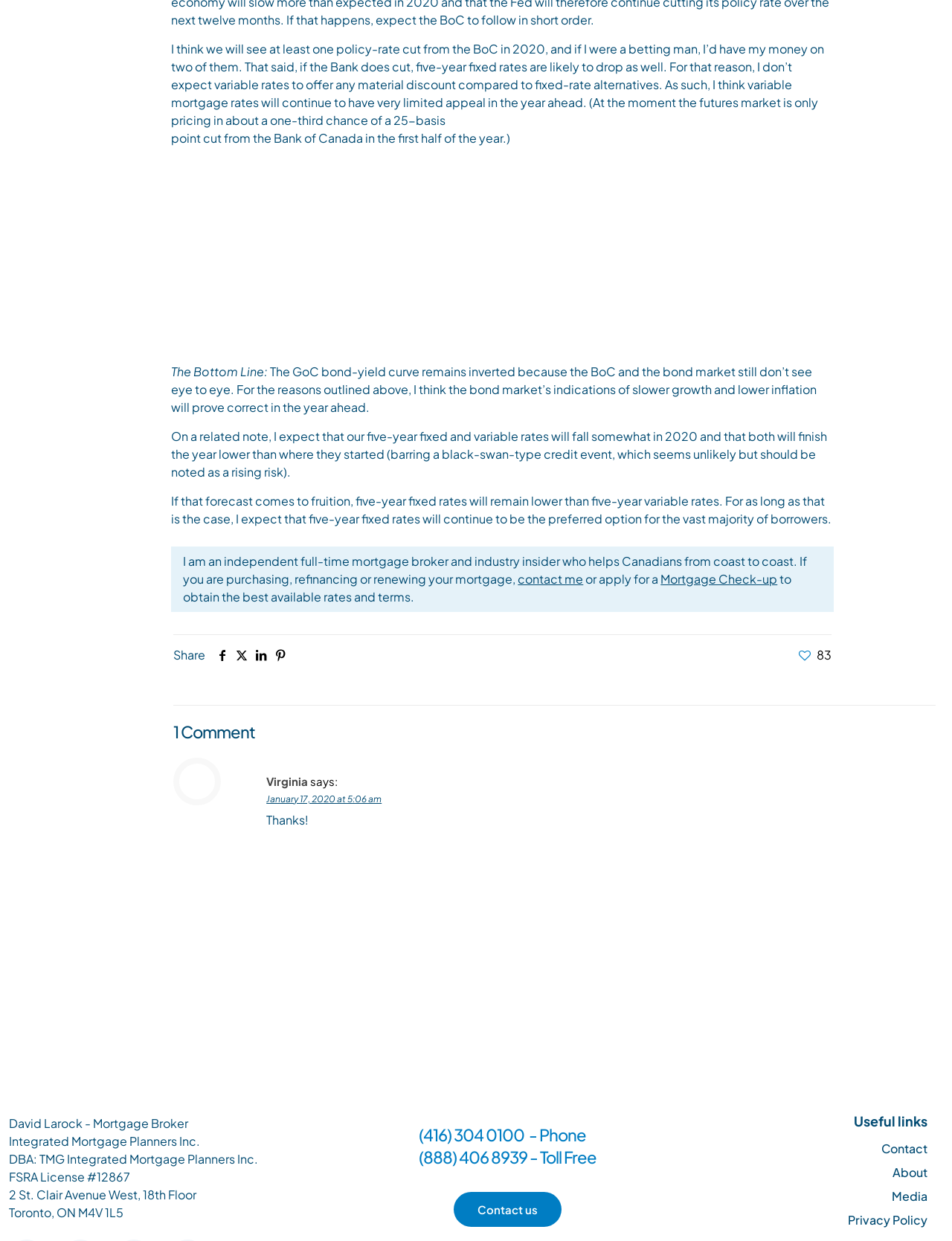What is the name of the company mentioned in the webpage?
Based on the image, answer the question in a detailed manner.

The company name is mentioned in the text 'Integrated Mortgage Planners Inc.' which is located at the bottom of the webpage, along with the address and contact information.